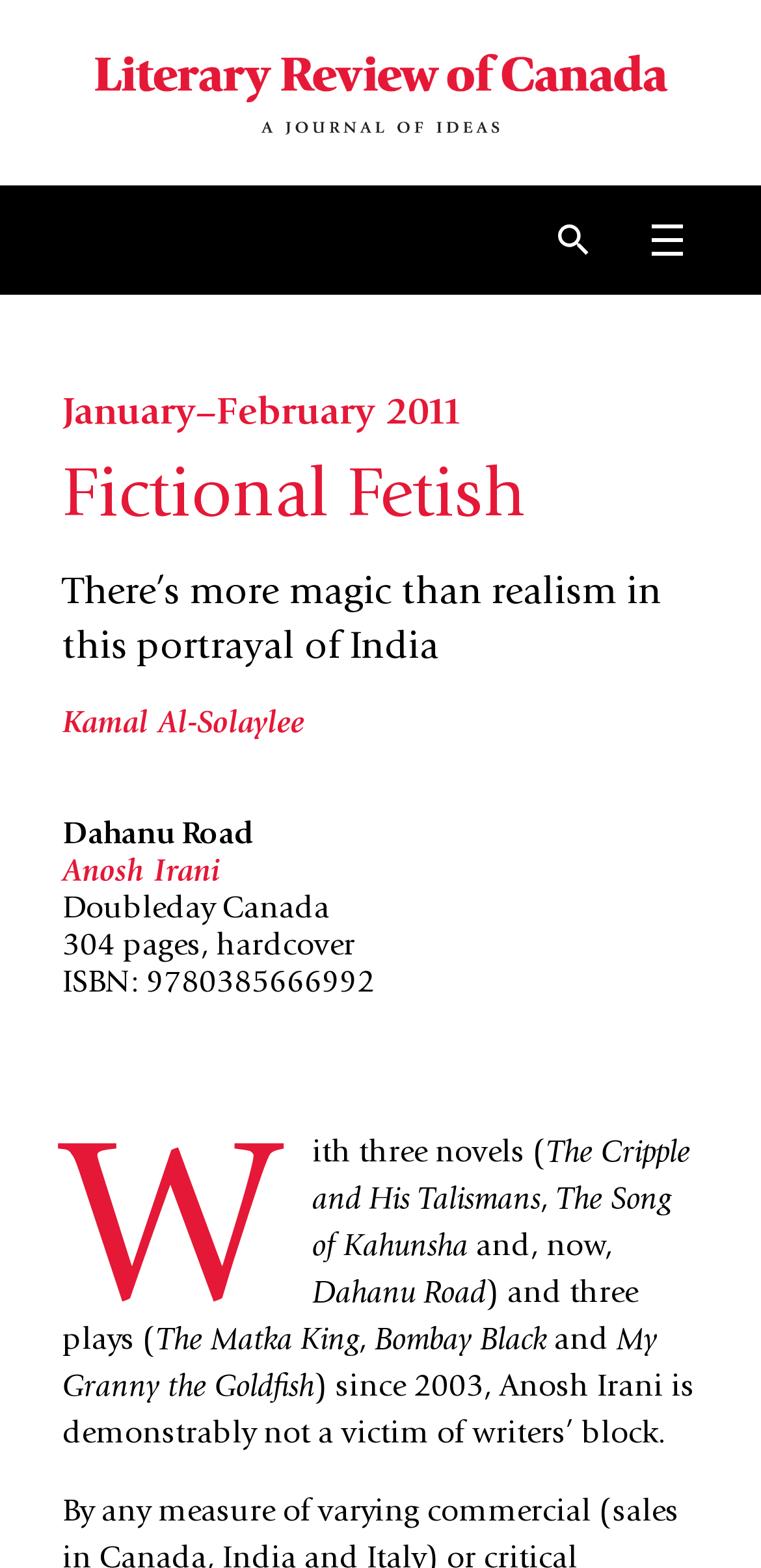Answer the following query with a single word or phrase:
How many novels has the author written?

Three